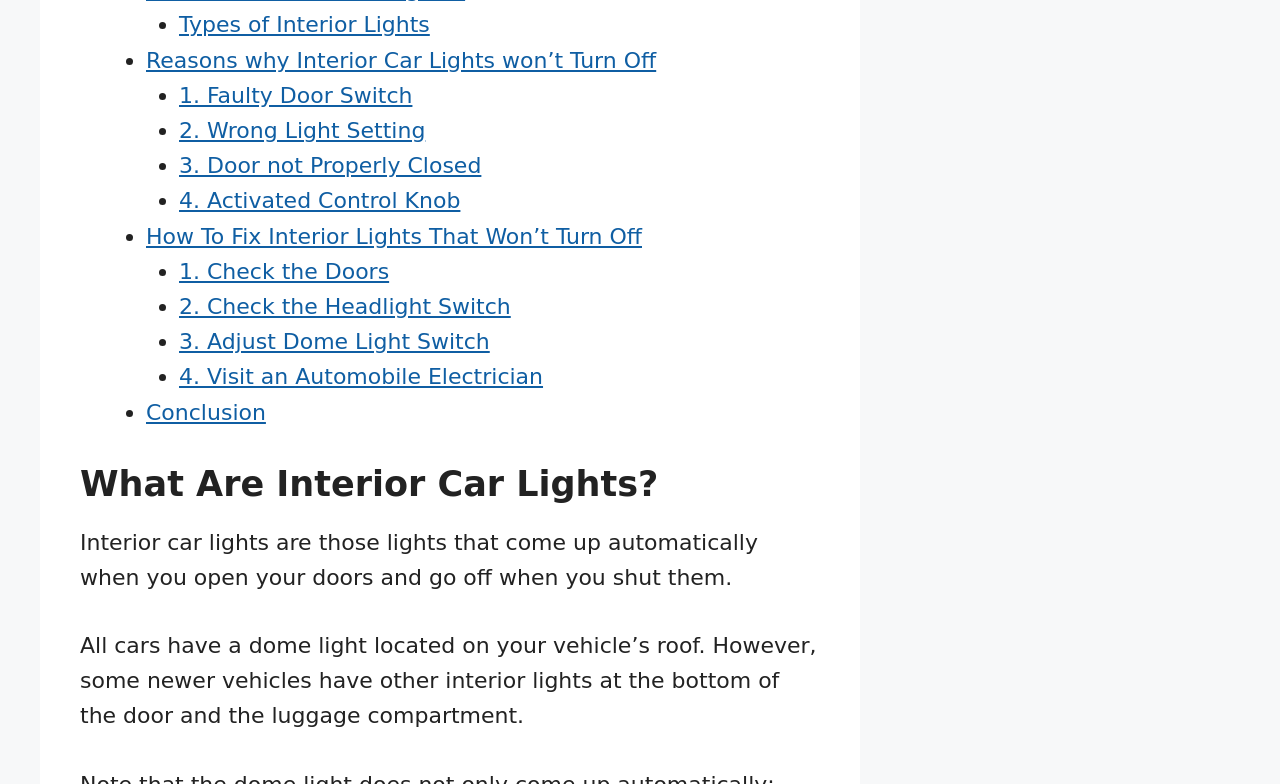What other interior lights are found in newer vehicles?
Carefully analyze the image and provide a thorough answer to the question.

The webpage mentions that some newer vehicles have other interior lights at the bottom of the door and the luggage compartment, in addition to the dome light on the roof. This is mentioned in the paragraph under the heading 'What Are Interior Car Lights?'.